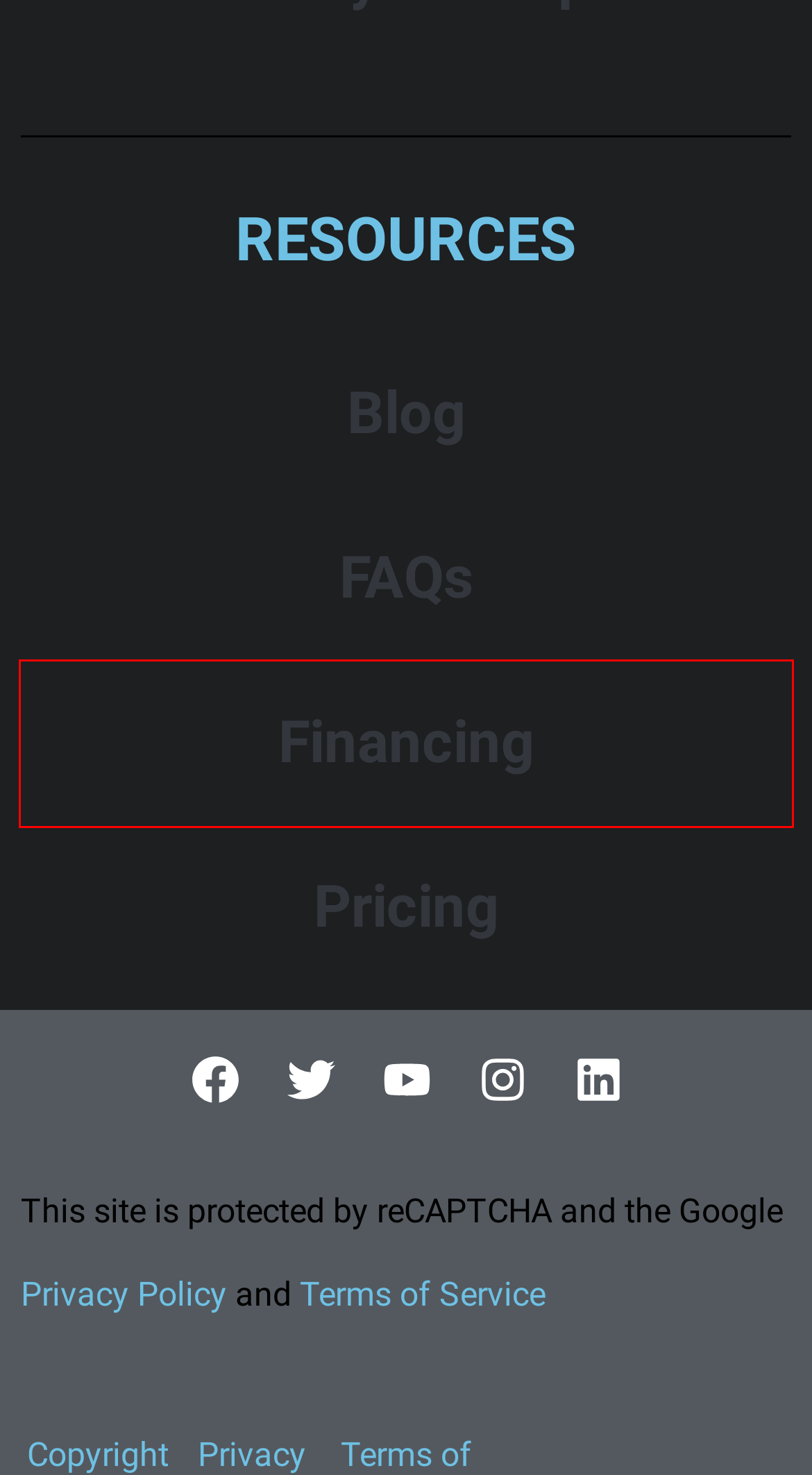Given a webpage screenshot featuring a red rectangle around a UI element, please determine the best description for the new webpage that appears after the element within the bounding box is clicked. The options are:
A. Commercial | Solar Edge Pros
B. Problems with Solar Panels - Resolved! | Solar Edge Pros
C. Blog | Solar Edge Pros
D. Panel Maintenance | Solar Edge Pros
E. Financing | Solar Edge Pros %
F. Pricing | Solar Edge Pros
G. FAQs | Solar Edge Pros
H. Solar Carport | Solar Edge Pros

E